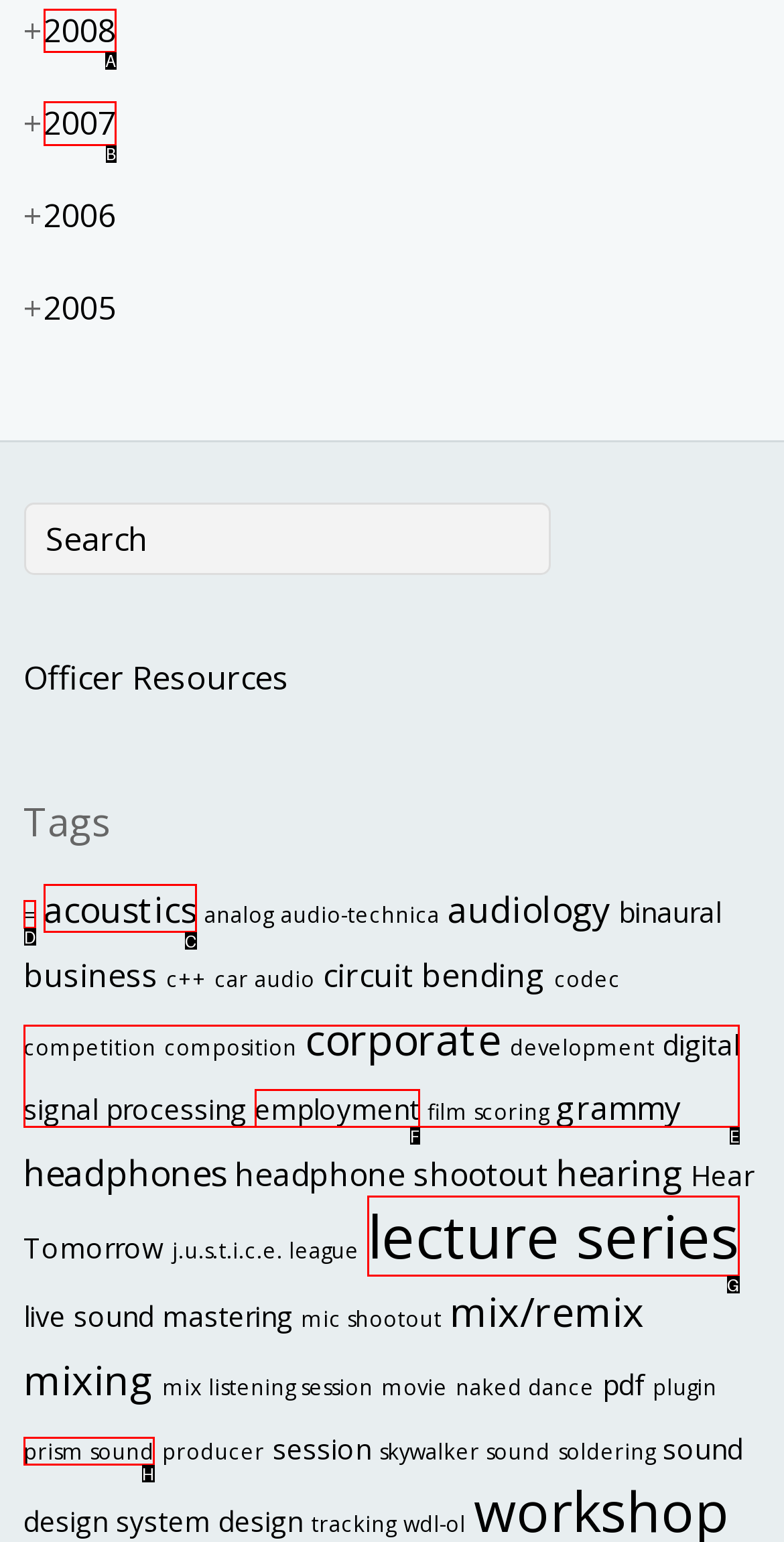Select the option I need to click to accomplish this task: Expand 2008
Provide the letter of the selected choice from the given options.

A